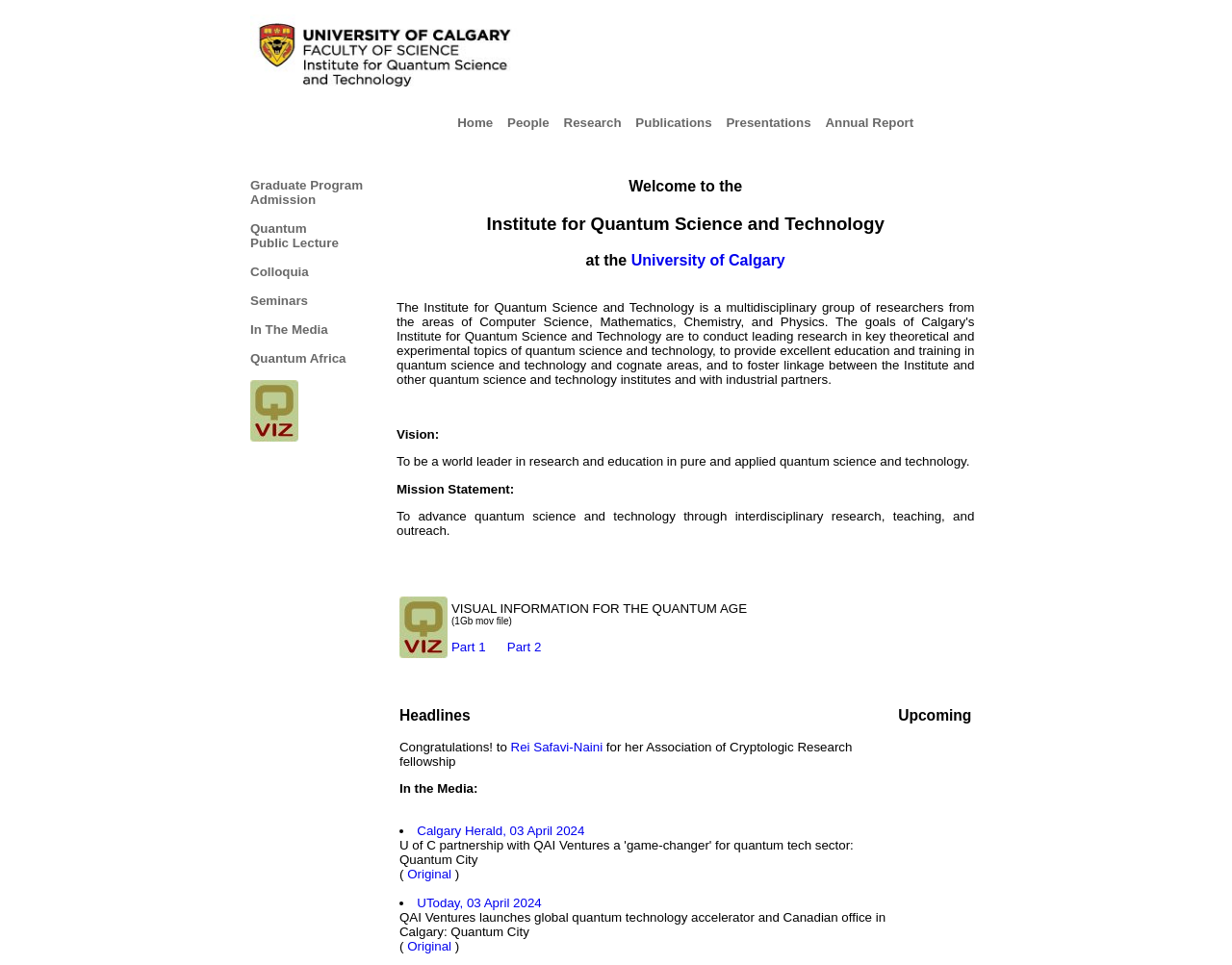Provide a brief response to the question below using one word or phrase:
What is the category of the 'Rei Safavi-Naini' link?

Headlines